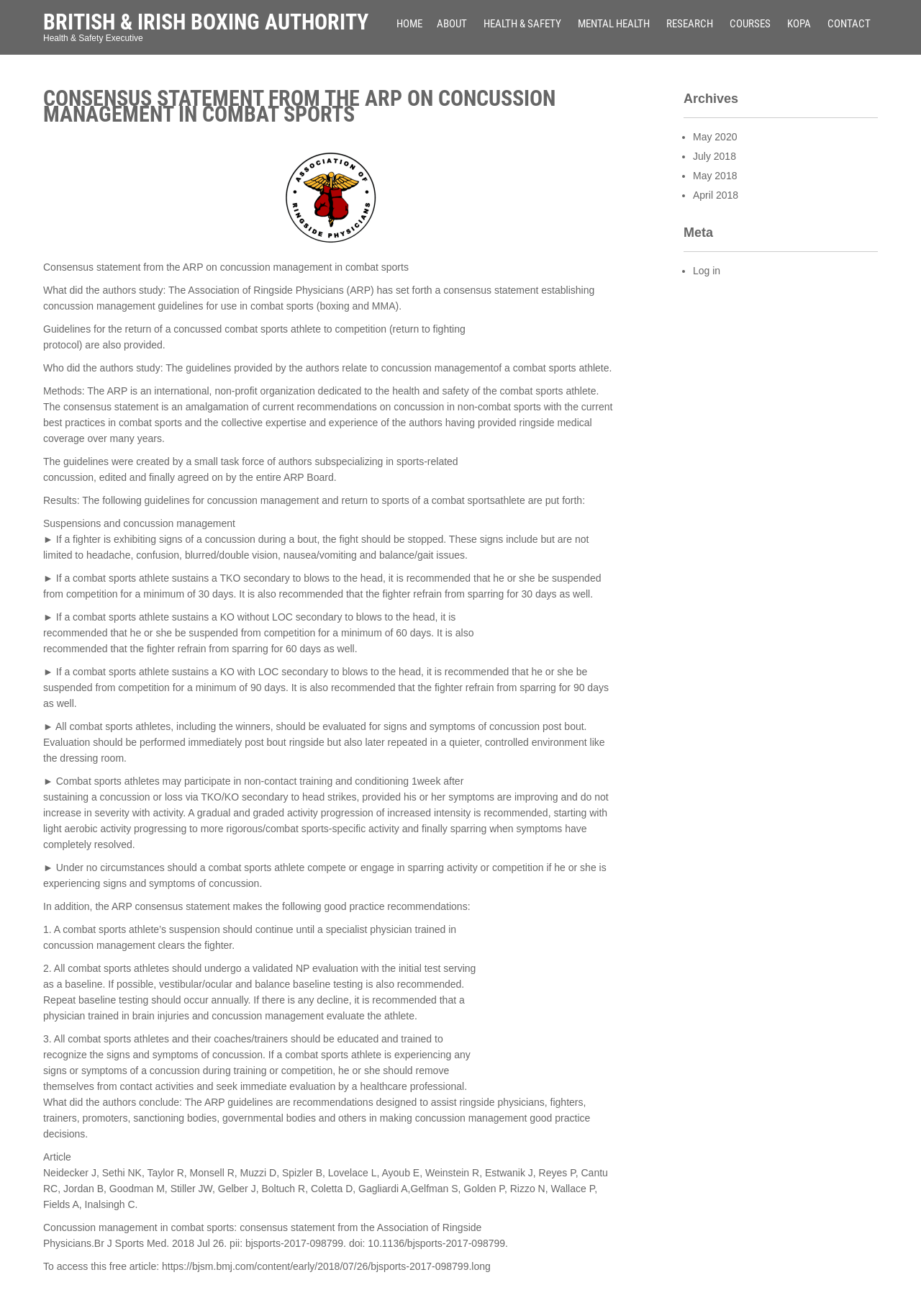Can you find the bounding box coordinates for the element that needs to be clicked to execute this instruction: "follow Weintraub on Twitter"? The coordinates should be given as four float numbers between 0 and 1, i.e., [left, top, right, bottom].

None